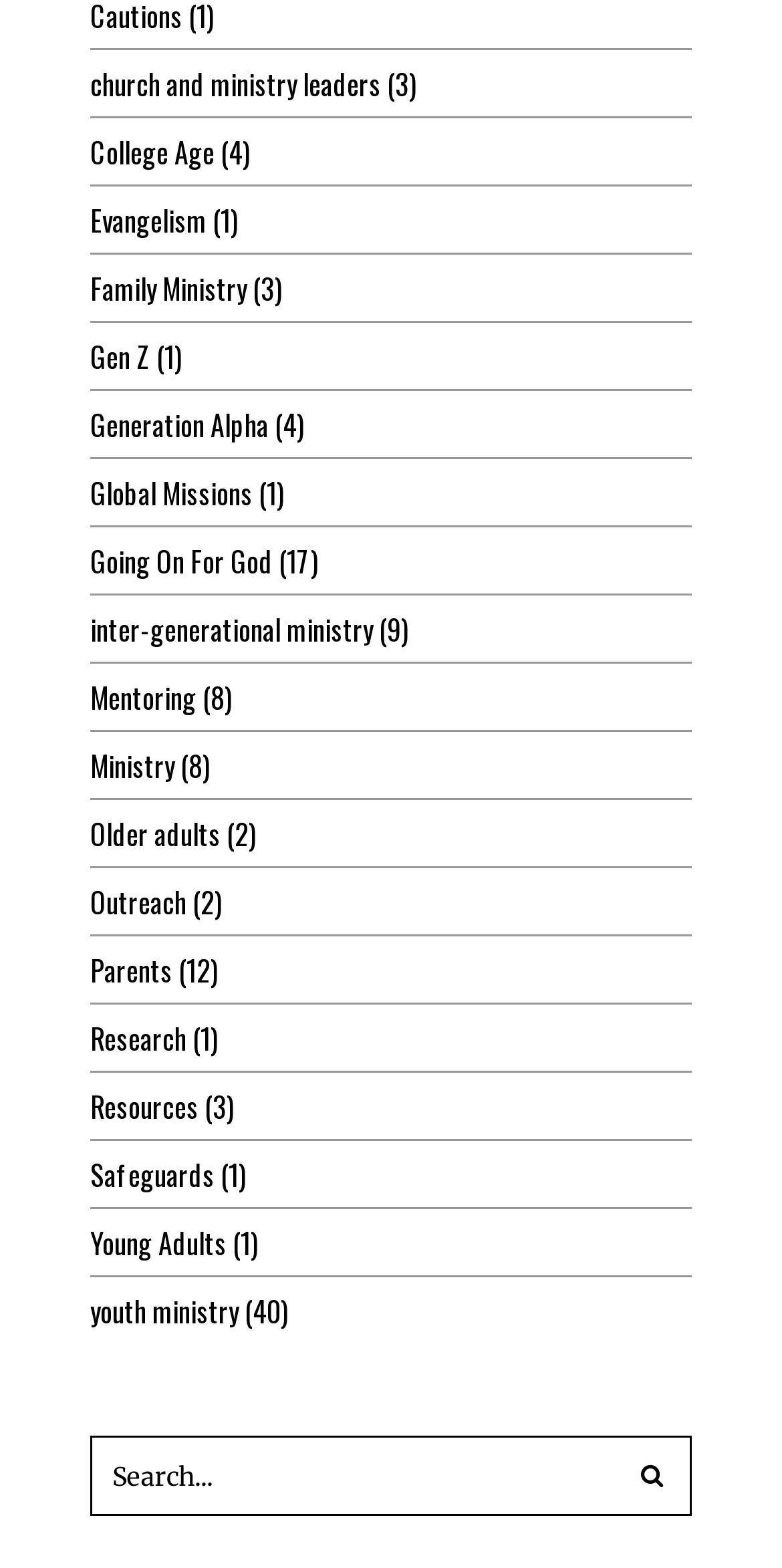Use a single word or phrase to answer the question:
What is the last link on the webpage?

Youth Ministry